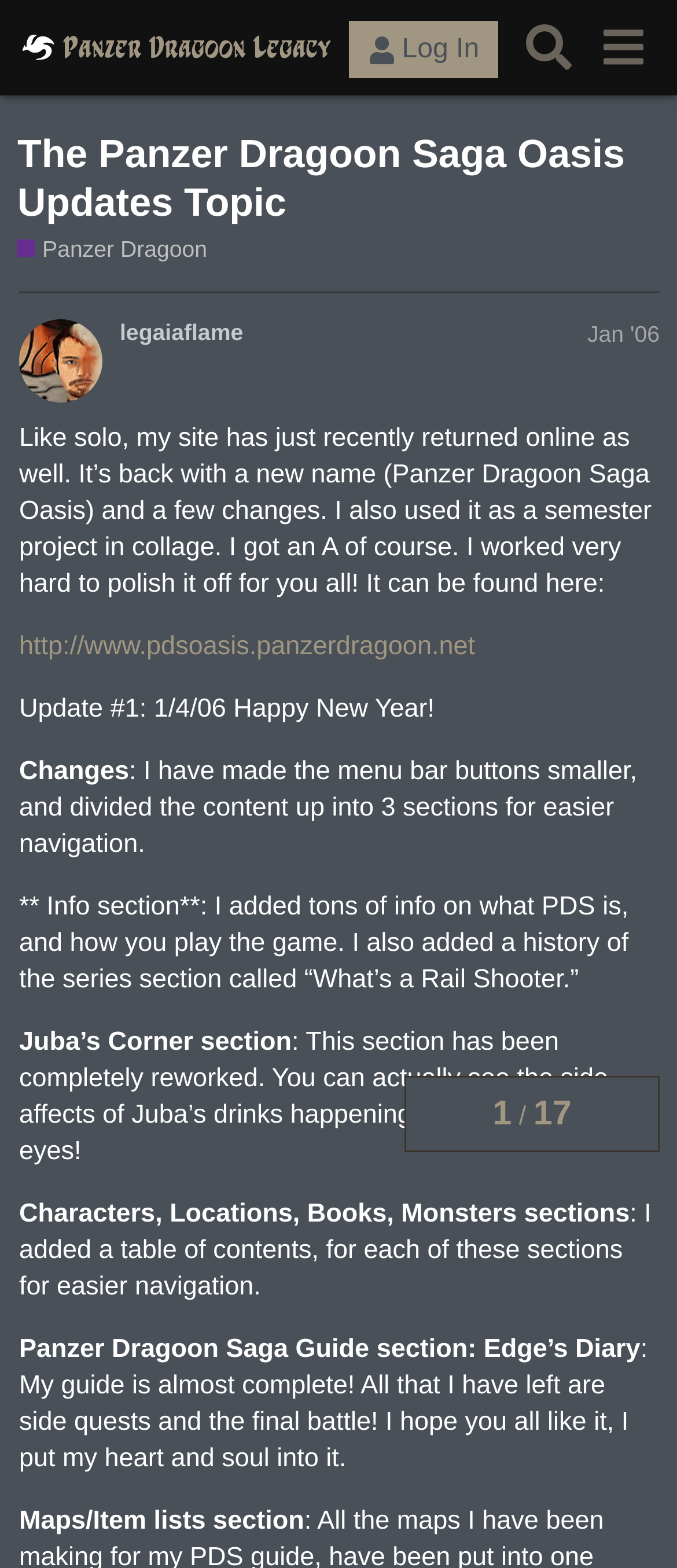How many sections are there in the 'Juba’s Corner'?
Offer a detailed and full explanation in response to the question.

The webpage mentions that the 'Juba’s Corner section' has been completely reworked, but it does not specify the number of sections it contains.